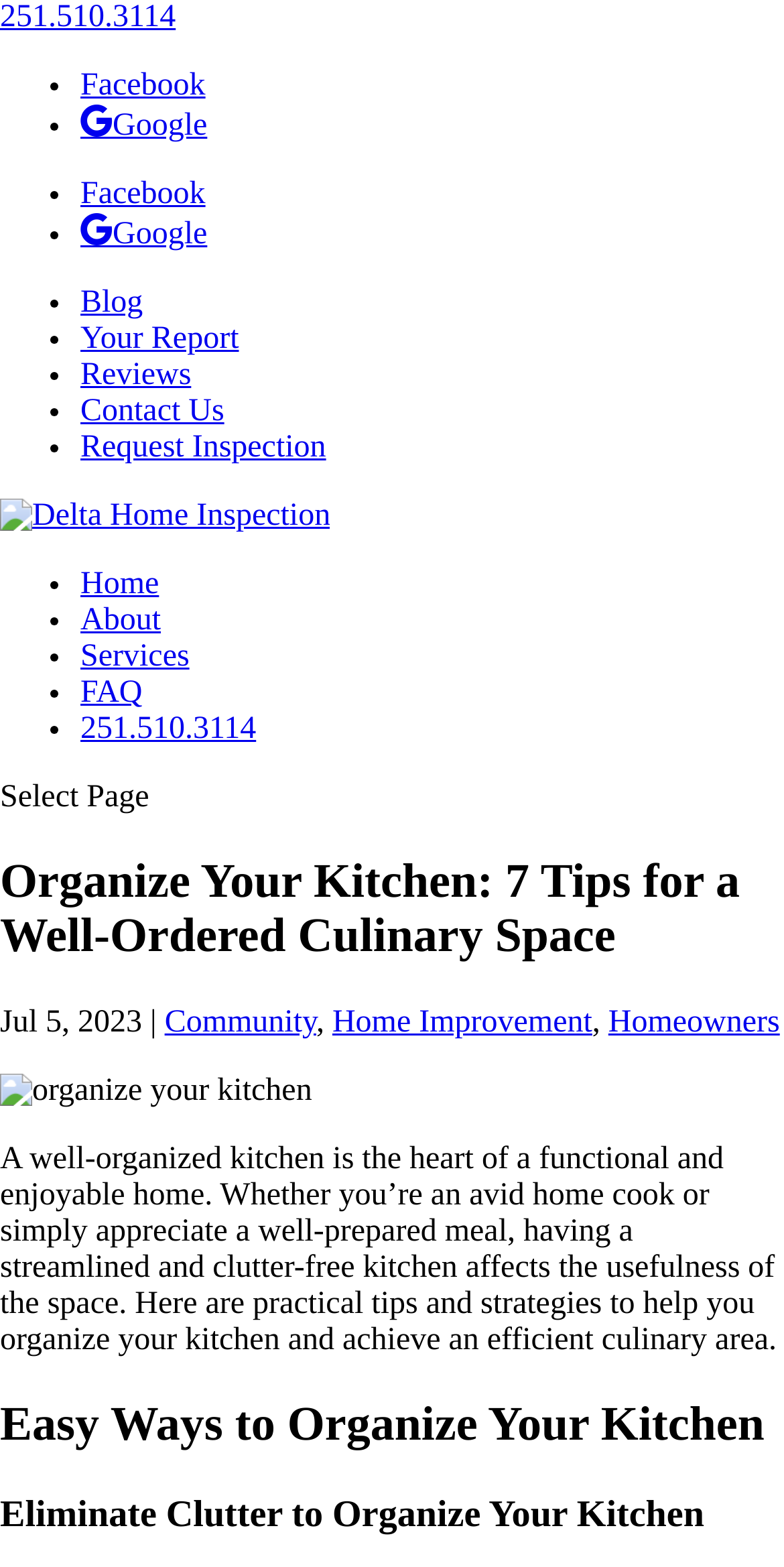What is the topic of the article?
Based on the image, give a concise answer in the form of a single word or short phrase.

Organizing kitchen